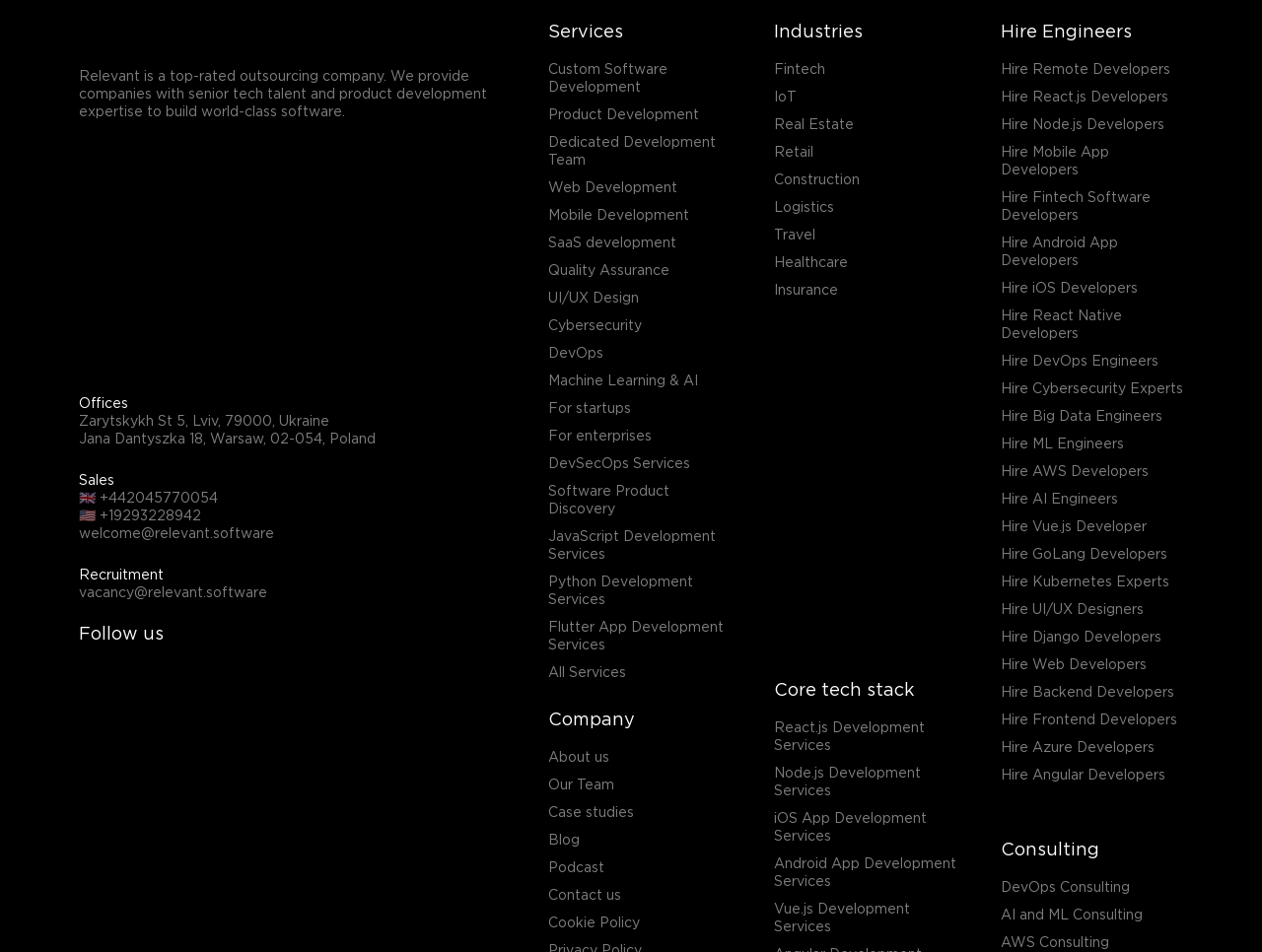What is the company's name?
Answer with a single word or phrase, using the screenshot for reference.

Relevant